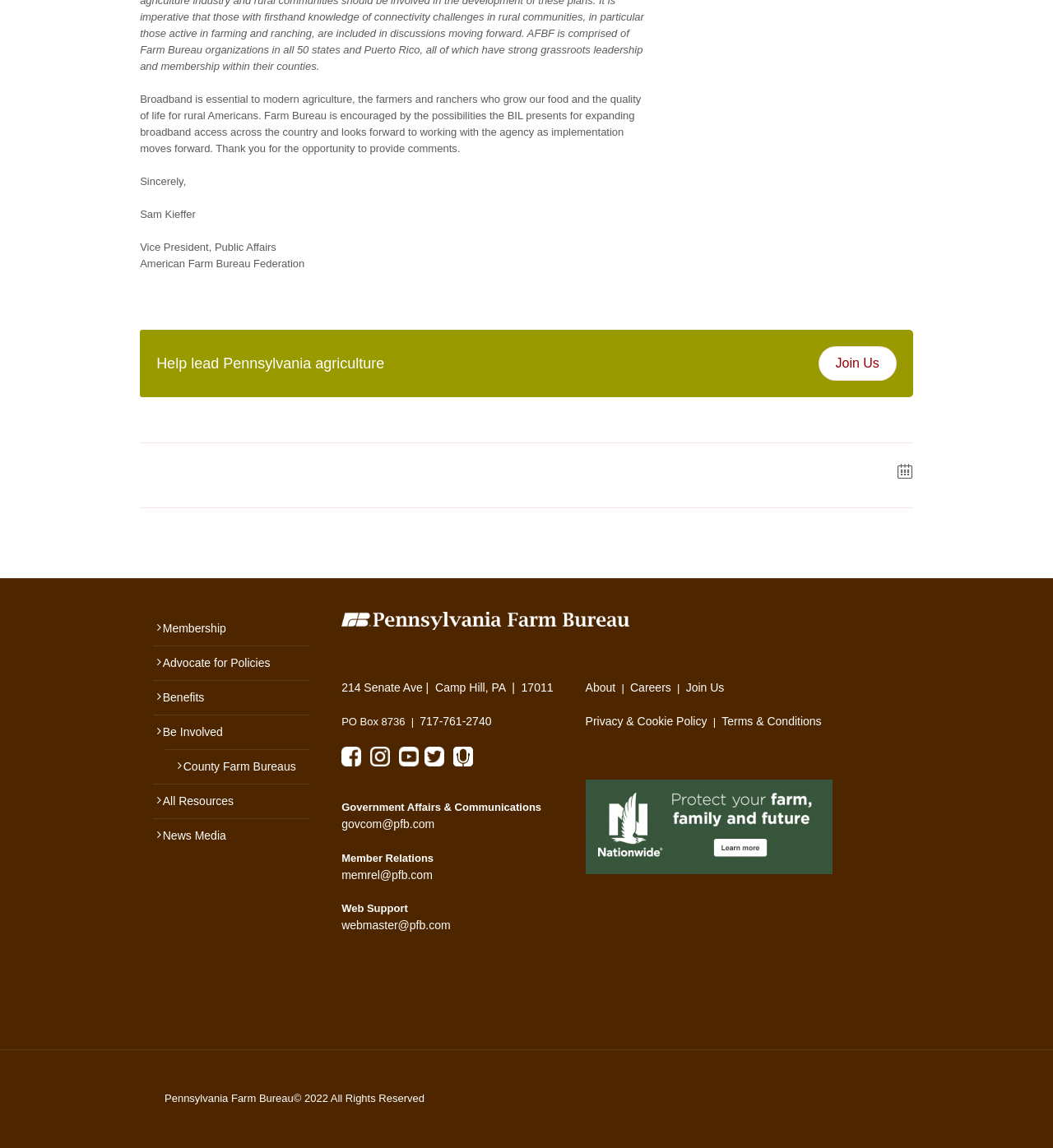Provide a brief response using a word or short phrase to this question:
What is the name of the organization?

American Farm Bureau Federation